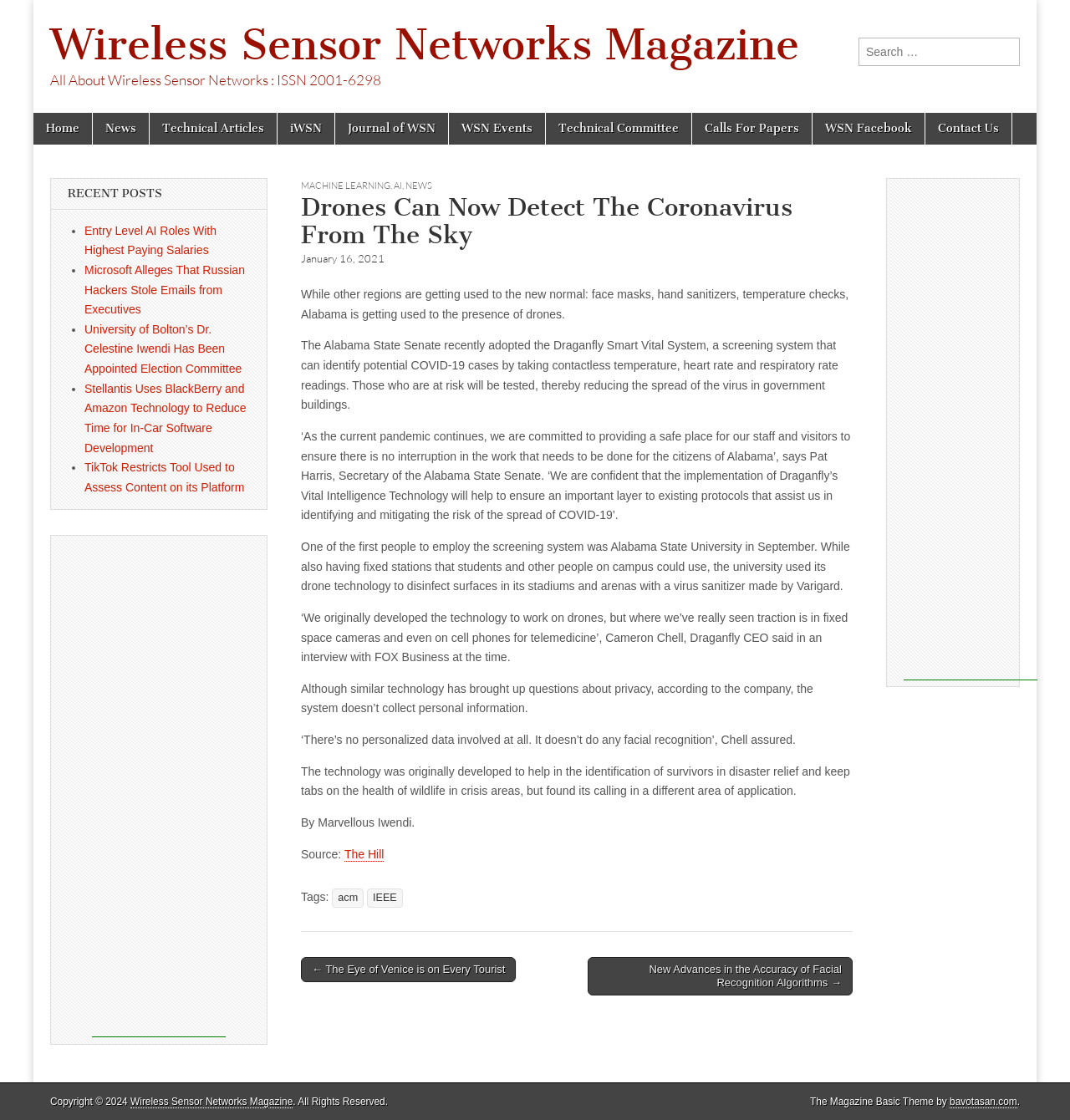Find the bounding box coordinates of the element to click in order to complete this instruction: "Search for something". The bounding box coordinates must be four float numbers between 0 and 1, denoted as [left, top, right, bottom].

[0.802, 0.034, 0.953, 0.059]